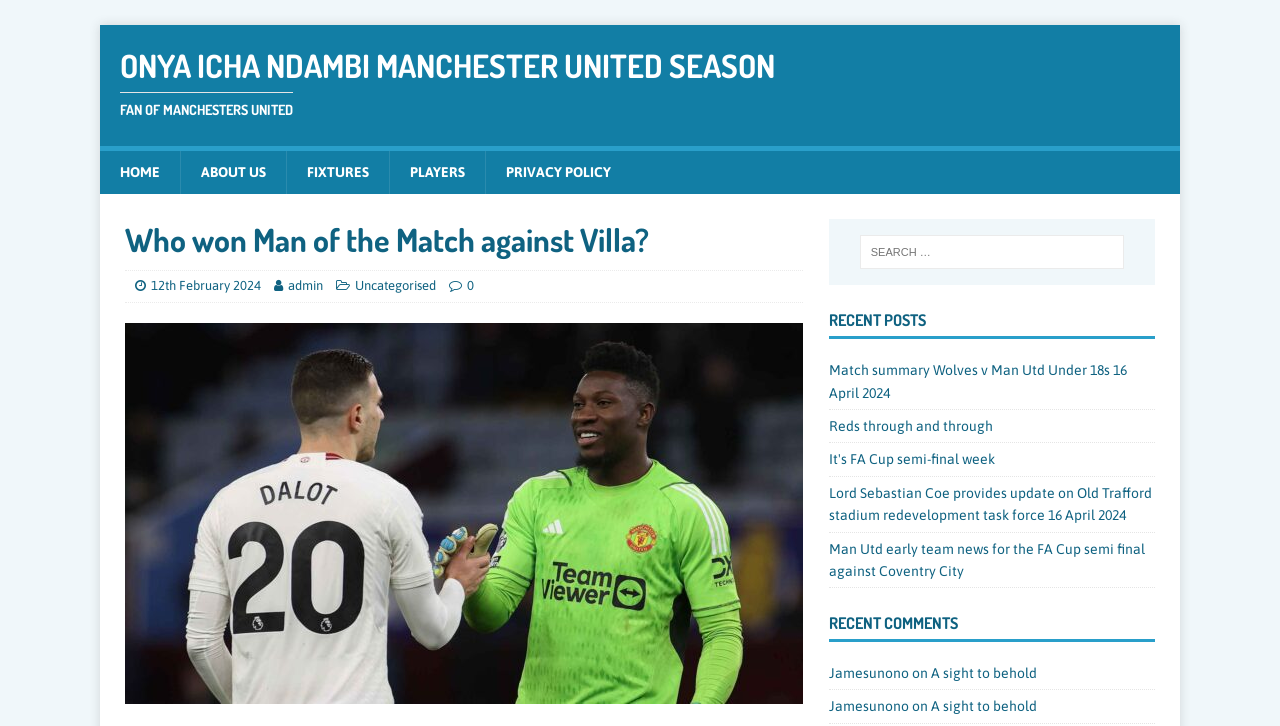Provide a short answer using a single word or phrase for the following question: 
What is the title of the second recent post?

Reds through and through